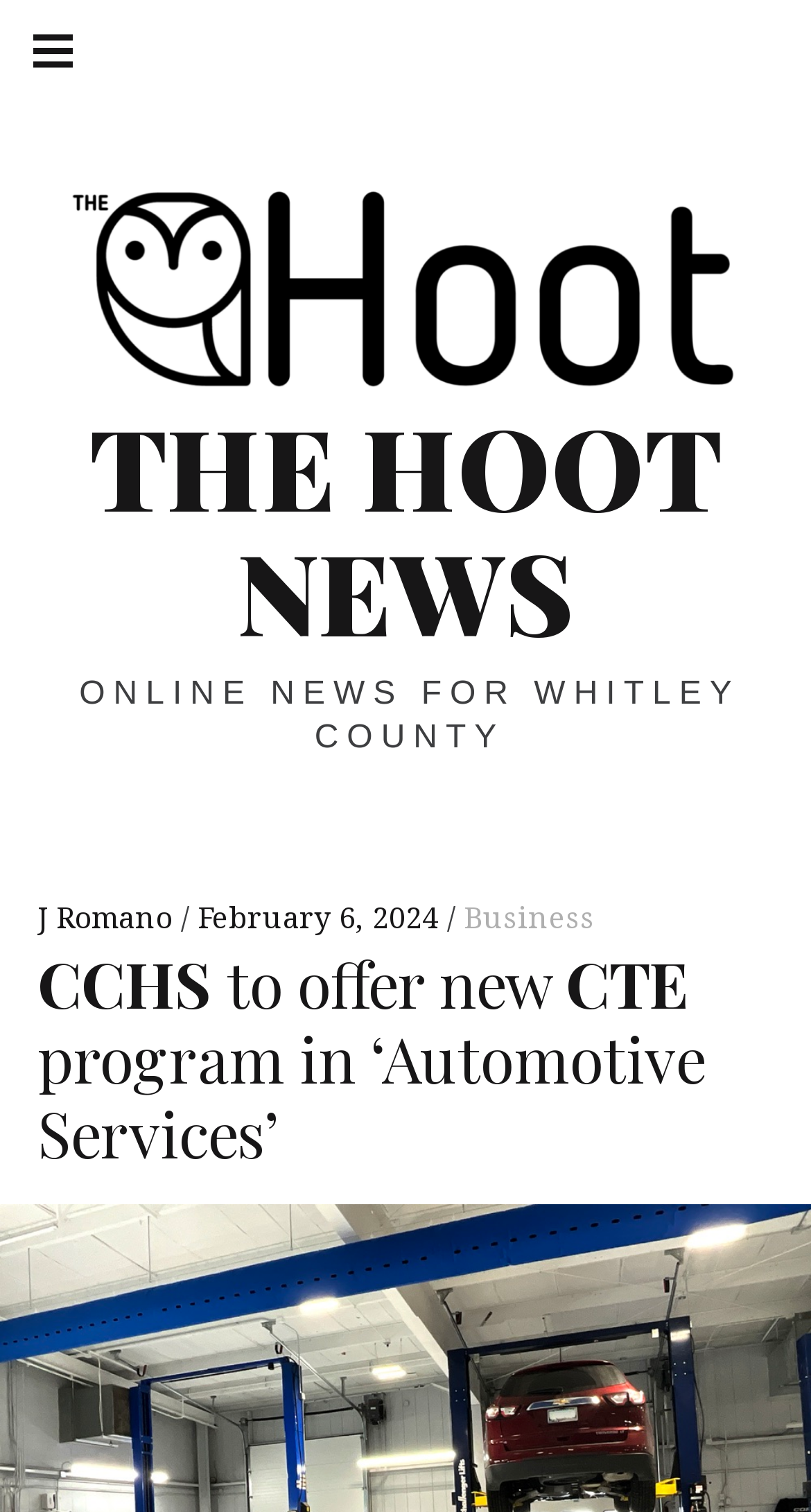Determine the main headline of the webpage and provide its text.

THE HOOT NEWS